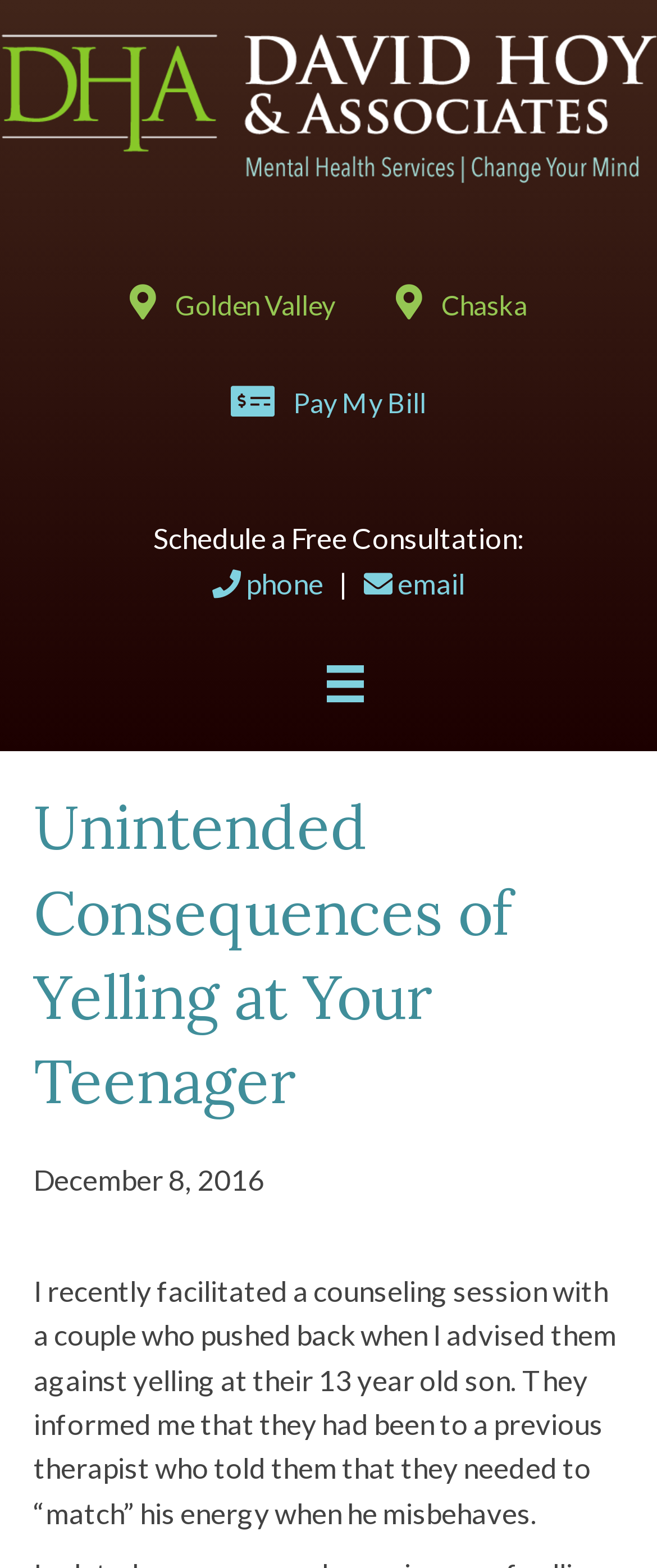Please find the bounding box coordinates of the section that needs to be clicked to achieve this instruction: "Read the article about unintended consequences of yelling at your teenager".

[0.051, 0.501, 0.949, 0.717]